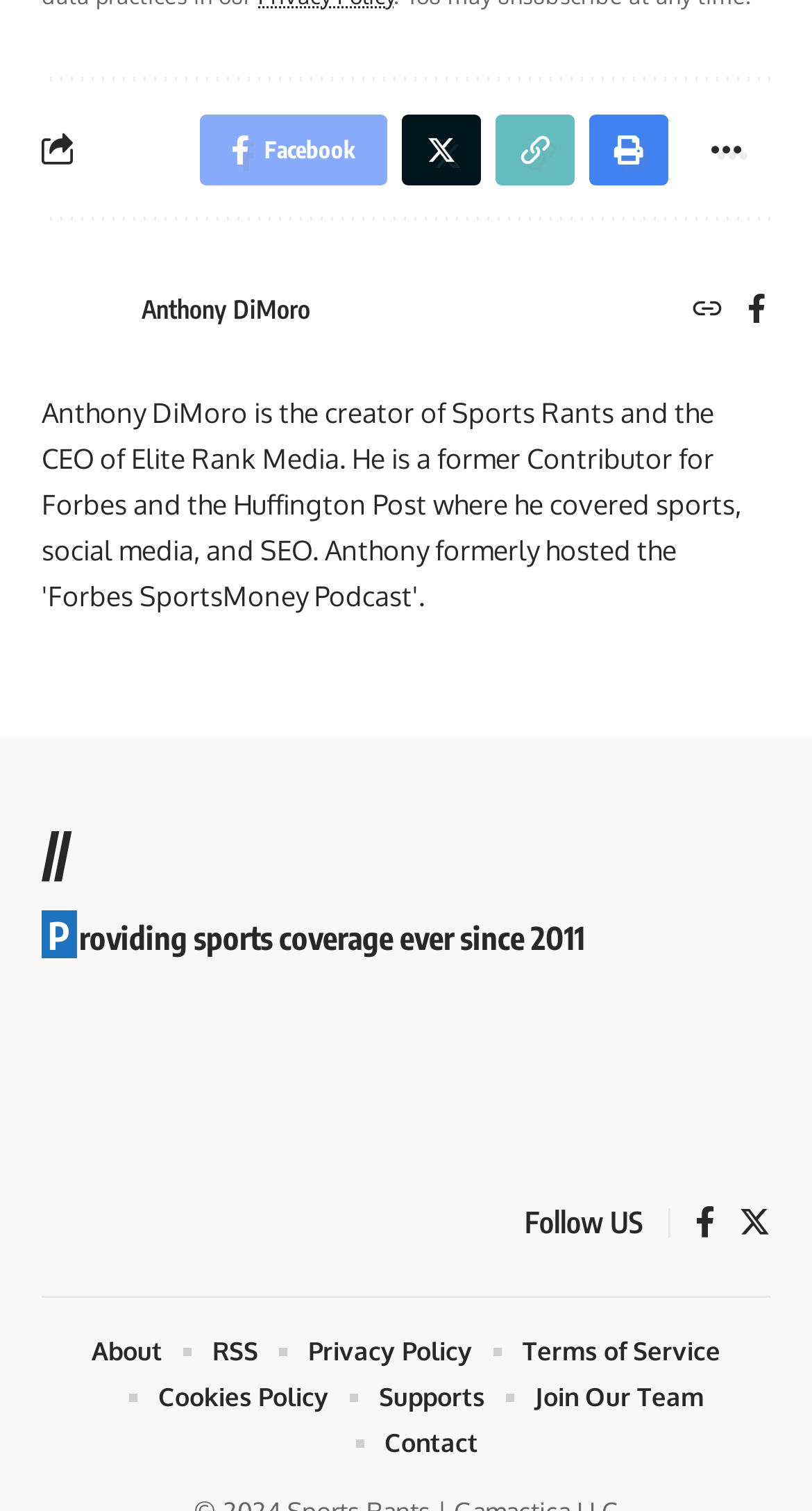Pinpoint the bounding box coordinates of the clickable area necessary to execute the following instruction: "Share on Facebook". The coordinates should be given as four float numbers between 0 and 1, namely [left, top, right, bottom].

[0.246, 0.076, 0.477, 0.123]